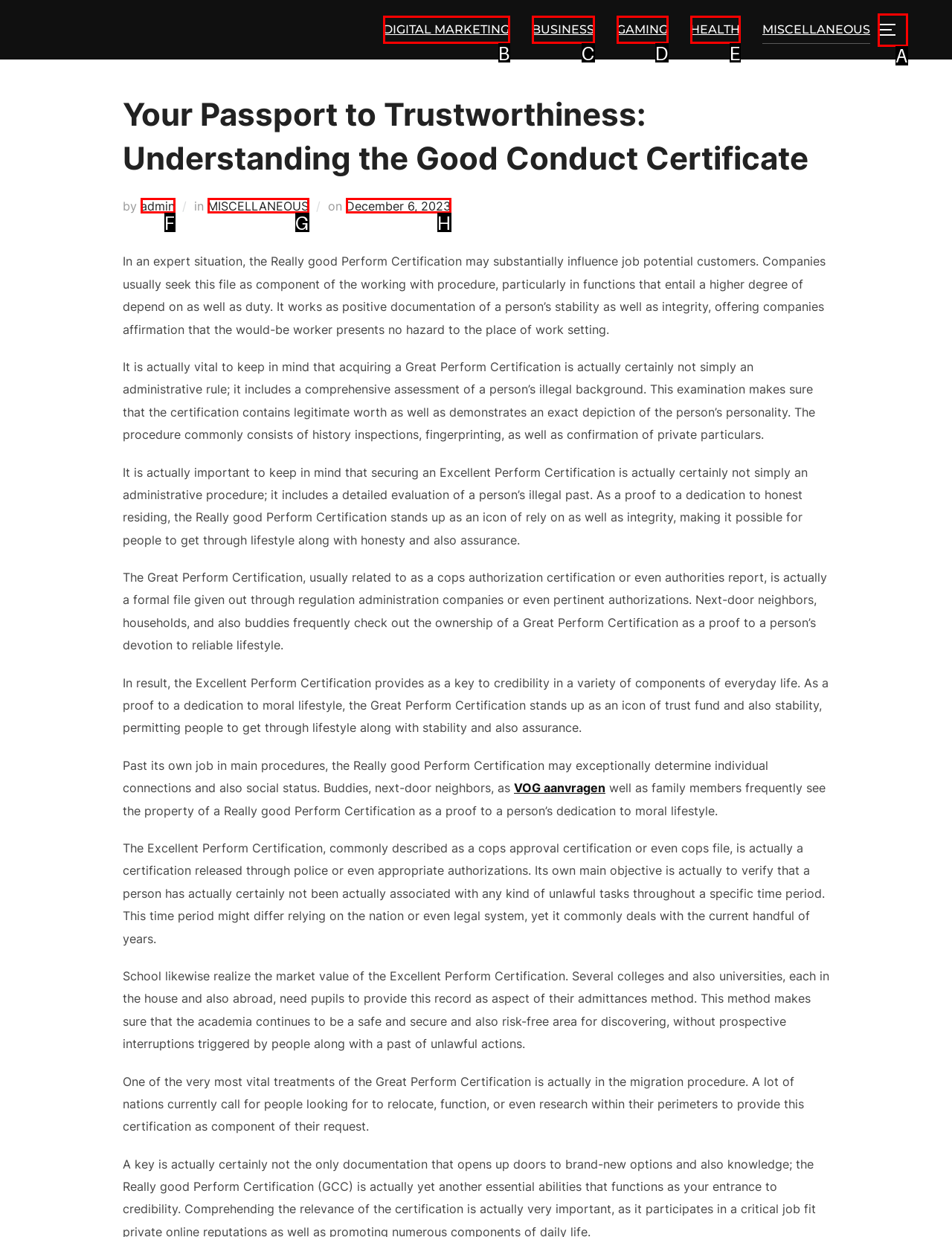Looking at the description: Toggle sidebar & navigation, identify which option is the best match and respond directly with the letter of that option.

A